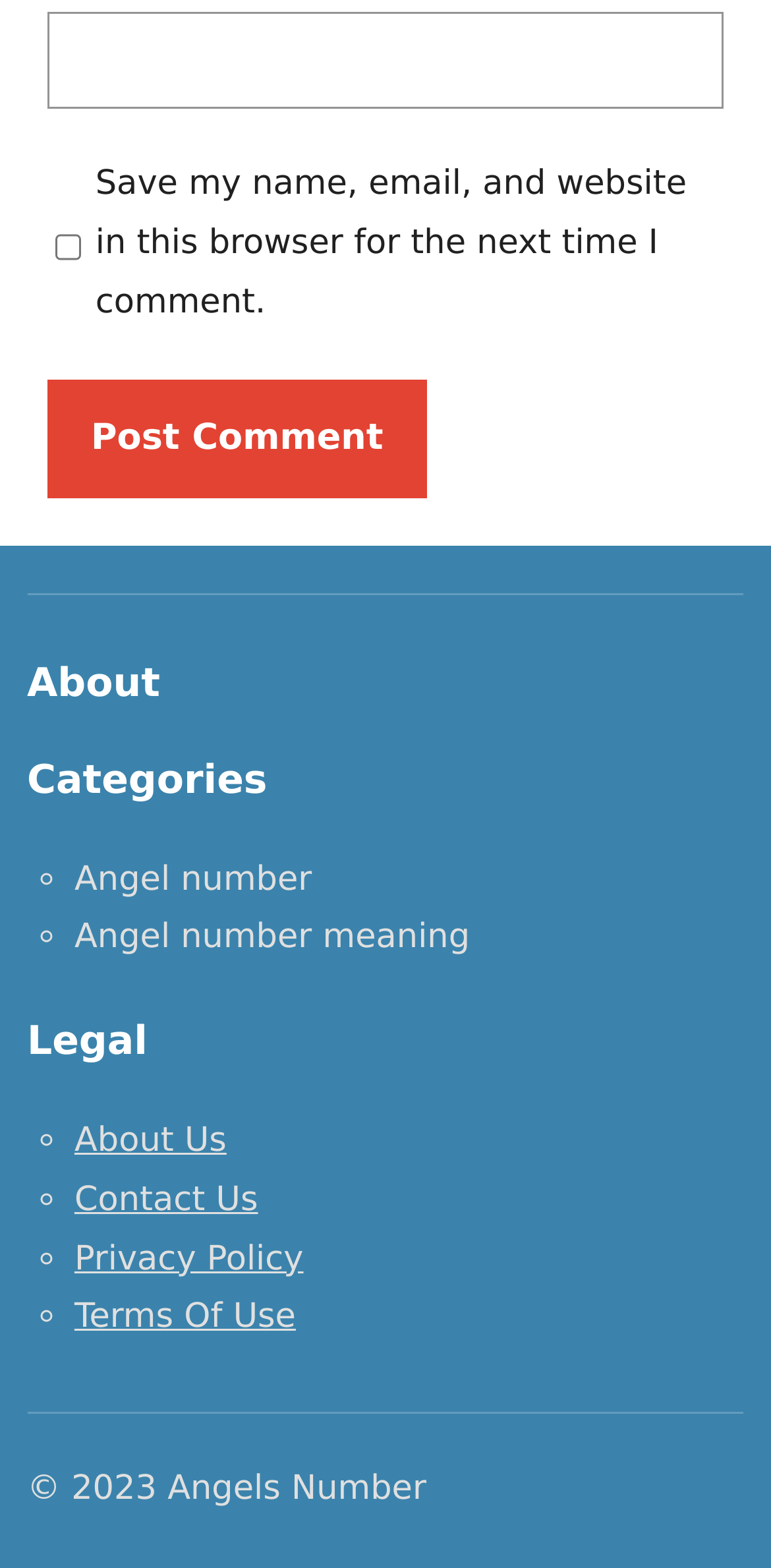Please find the bounding box coordinates of the element's region to be clicked to carry out this instruction: "Enter website name".

[0.062, 0.008, 0.938, 0.069]